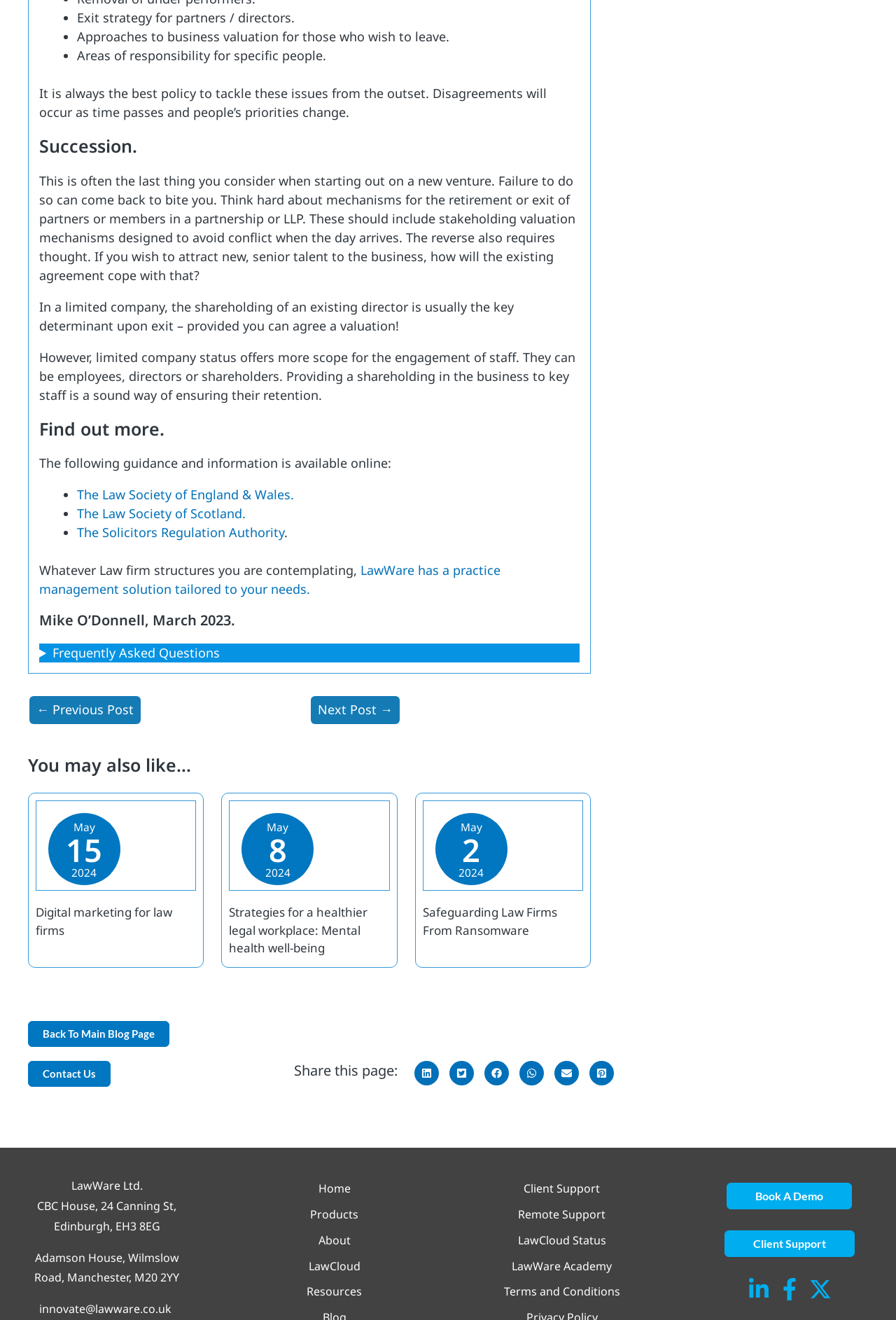Identify the bounding box coordinates for the UI element described as: "The Law Society of Scotland.". The coordinates should be provided as four floats between 0 and 1: [left, top, right, bottom].

[0.086, 0.355, 0.268, 0.366]